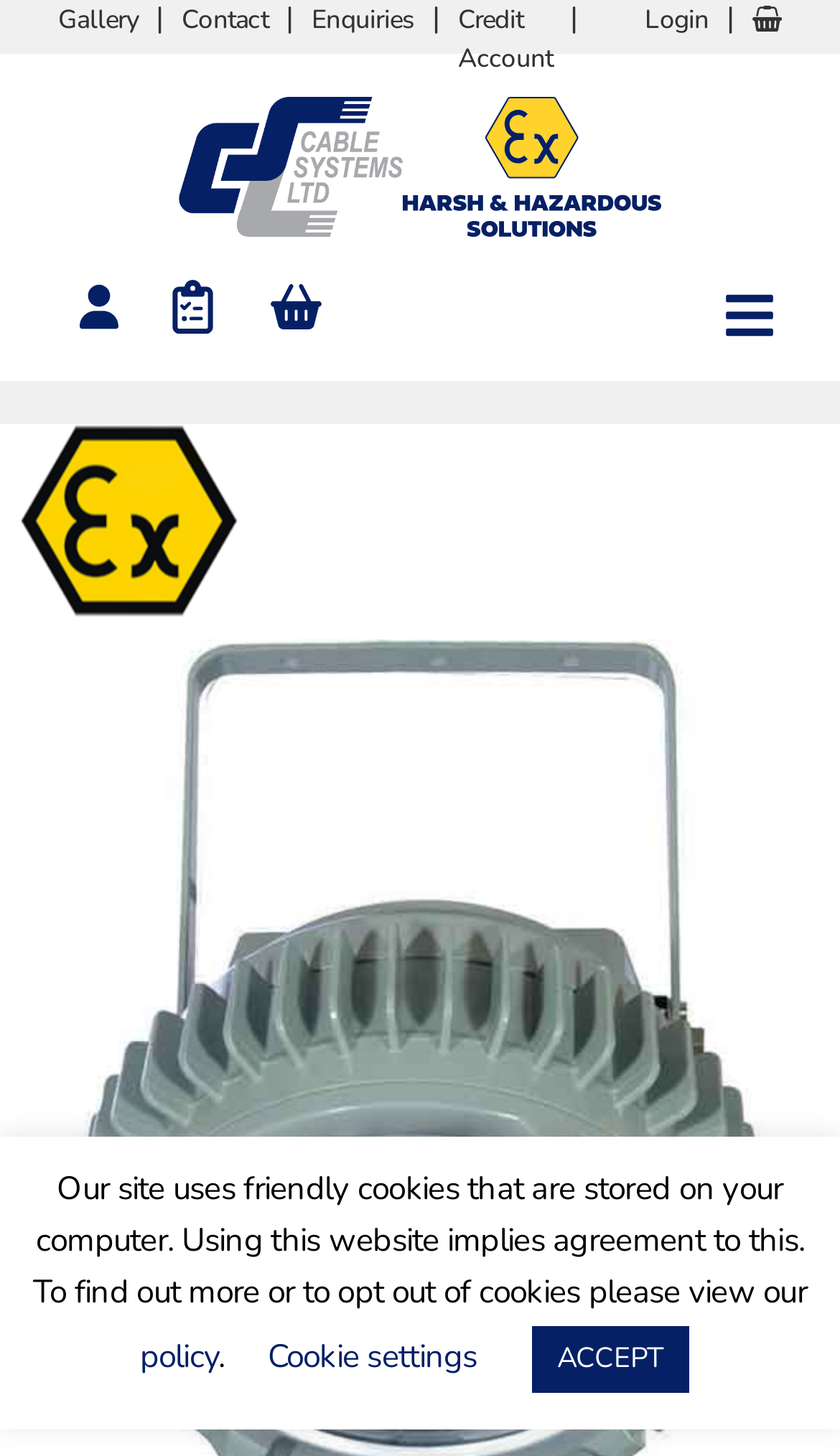Determine the bounding box coordinates for the area that needs to be clicked to fulfill this task: "Login". The coordinates must be given as four float numbers between 0 and 1, i.e., [left, top, right, bottom].

[0.768, 0.001, 0.844, 0.025]